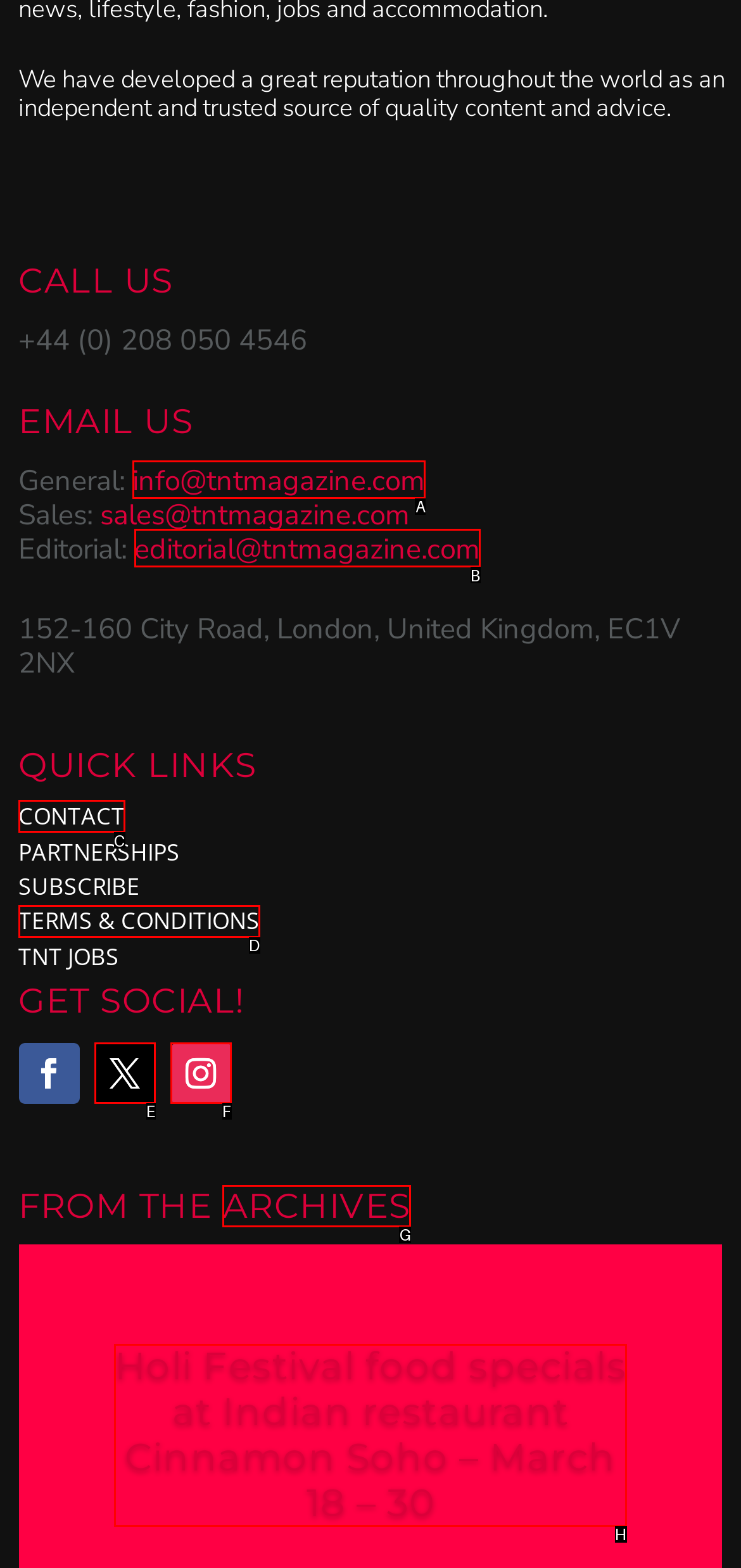Select the HTML element to finish the task: Send an email to general Reply with the letter of the correct option.

A